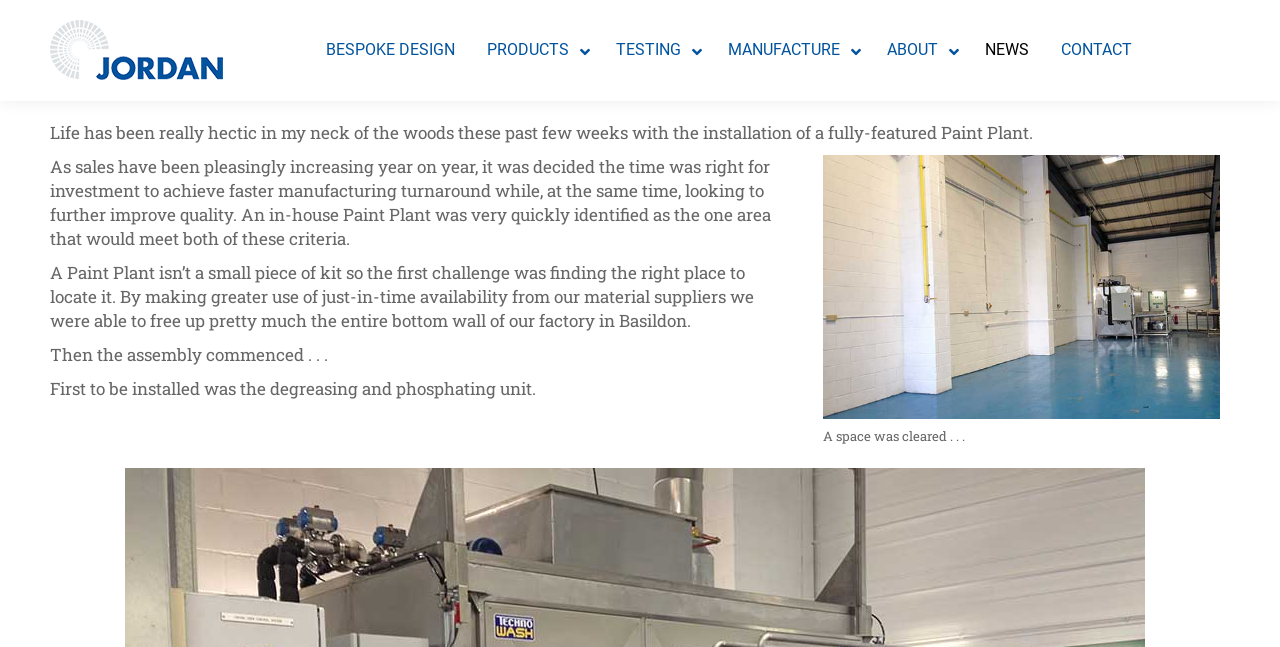Generate a thorough explanation of the webpage's elements.

The webpage appears to be a blog post or news article from a company, Jordan Reflectors Ltd, which manufactures lighting products. At the top of the page, there is a header section with a logo and a navigation menu consisting of six links: "BESPOKE DESIGN", "PRODUCTS", "TESTING", "MANUFACTURE", "ABOUT", and "NEWS" followed by "CONTACT". 

Below the header, there is a prominent link with an accompanying image, both labeled "Lighting manufacturers - Jordan Reflectors Ltd - state of the art OEM design". 

The main content of the page is a blog post about the installation of a fully-featured Paint Plant in the company's factory. The post is divided into several paragraphs, with the first paragraph describing the hectic situation in the factory and the decision to invest in a Paint Plant to improve manufacturing efficiency and quality. 

To the right of the first paragraph, there is a link to "Paint Plant" with an accompanying image. The subsequent paragraphs describe the process of finding a location for the Paint Plant, freeing up space in the factory, and the assembly of the plant, including the installation of a degreasing and phosphating unit. 

There is also a section on the left side of the page, below the header, that appears to be a product description or feature highlight, discussing a product called "LINIALITE – Modular and Continuous LED Luminaire Systems" with an accompanying image. The text describes the product's features, including its ability to provide continuous lines of light across any angle intersections in the horizontal and vertical planes.